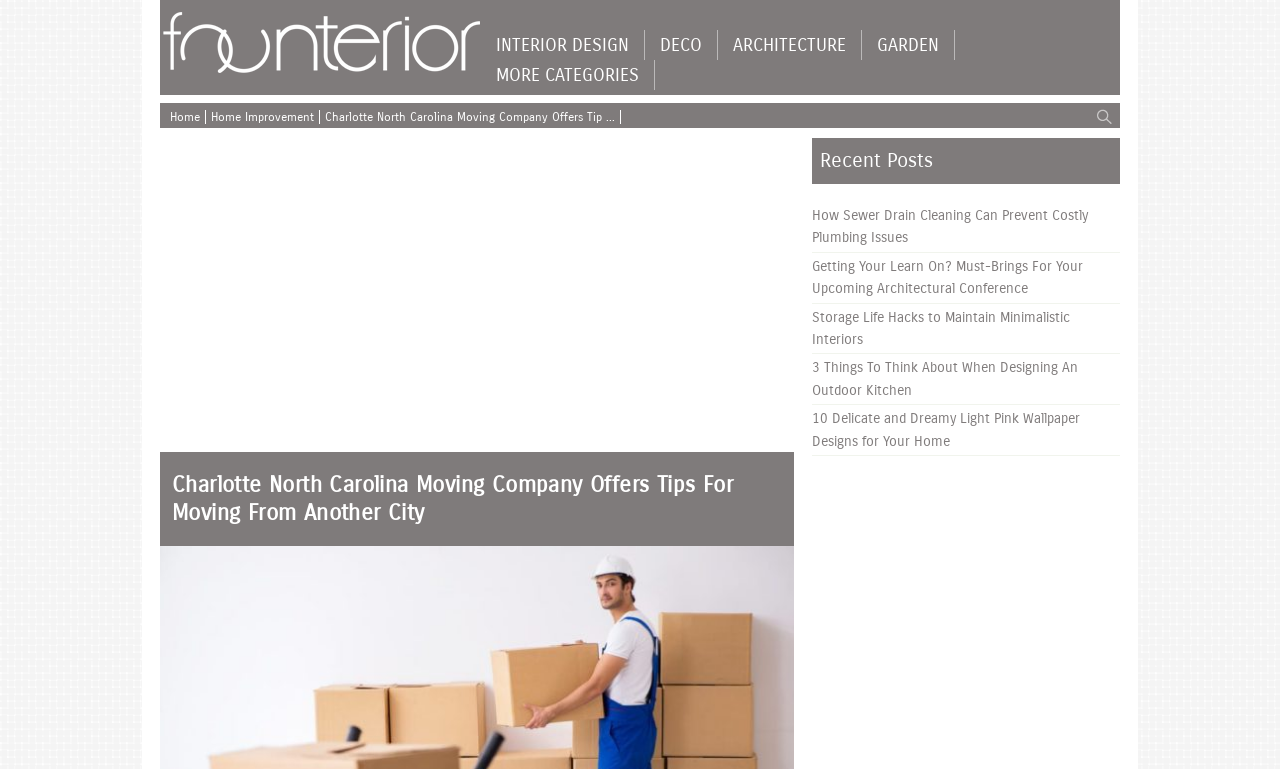Pinpoint the bounding box coordinates of the area that should be clicked to complete the following instruction: "Click on the Founterior link". The coordinates must be given as four float numbers between 0 and 1, i.e., [left, top, right, bottom].

[0.127, 0.078, 0.376, 0.1]